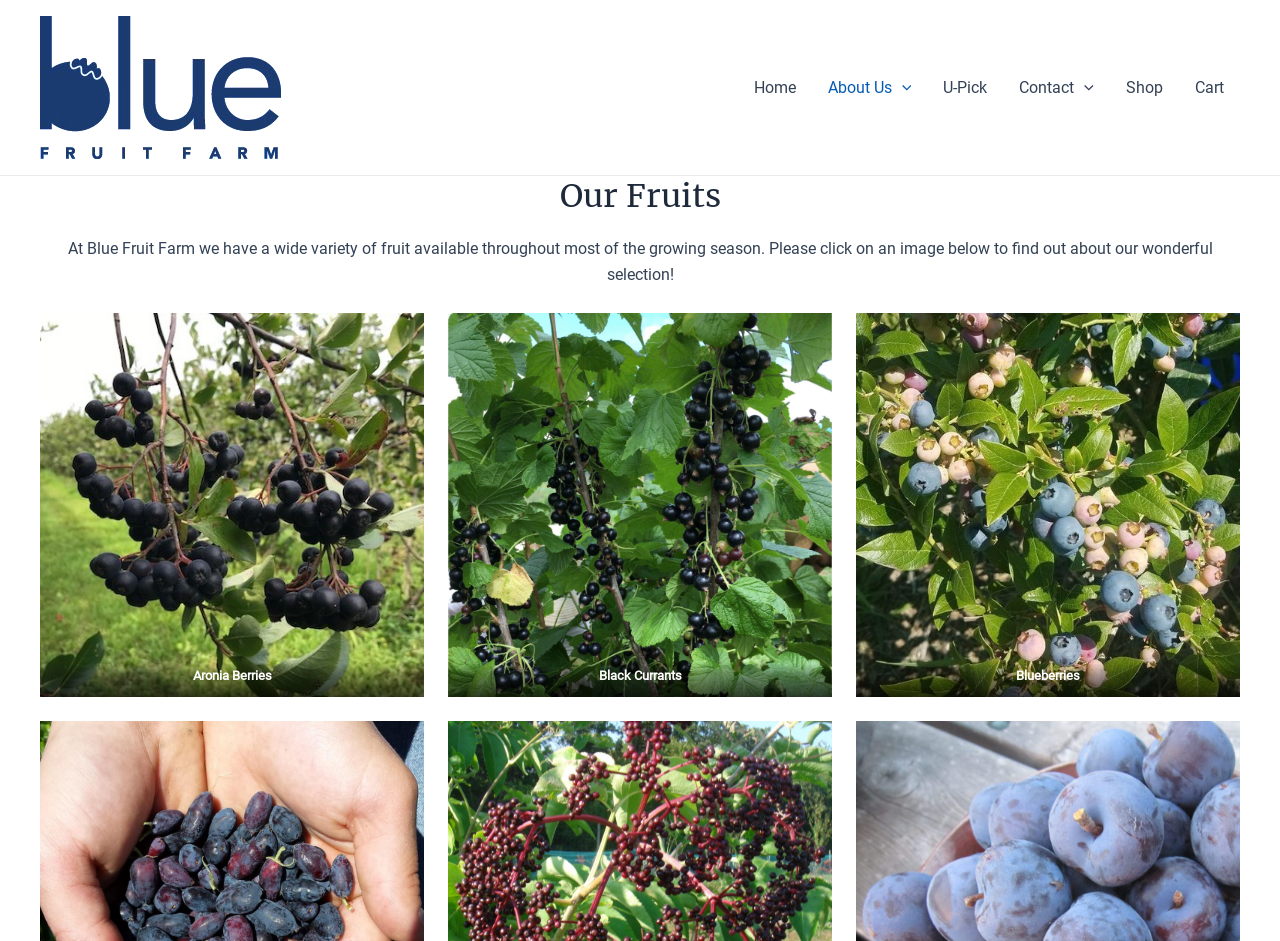How many types of fruits are displayed?
Please answer using one word or phrase, based on the screenshot.

3